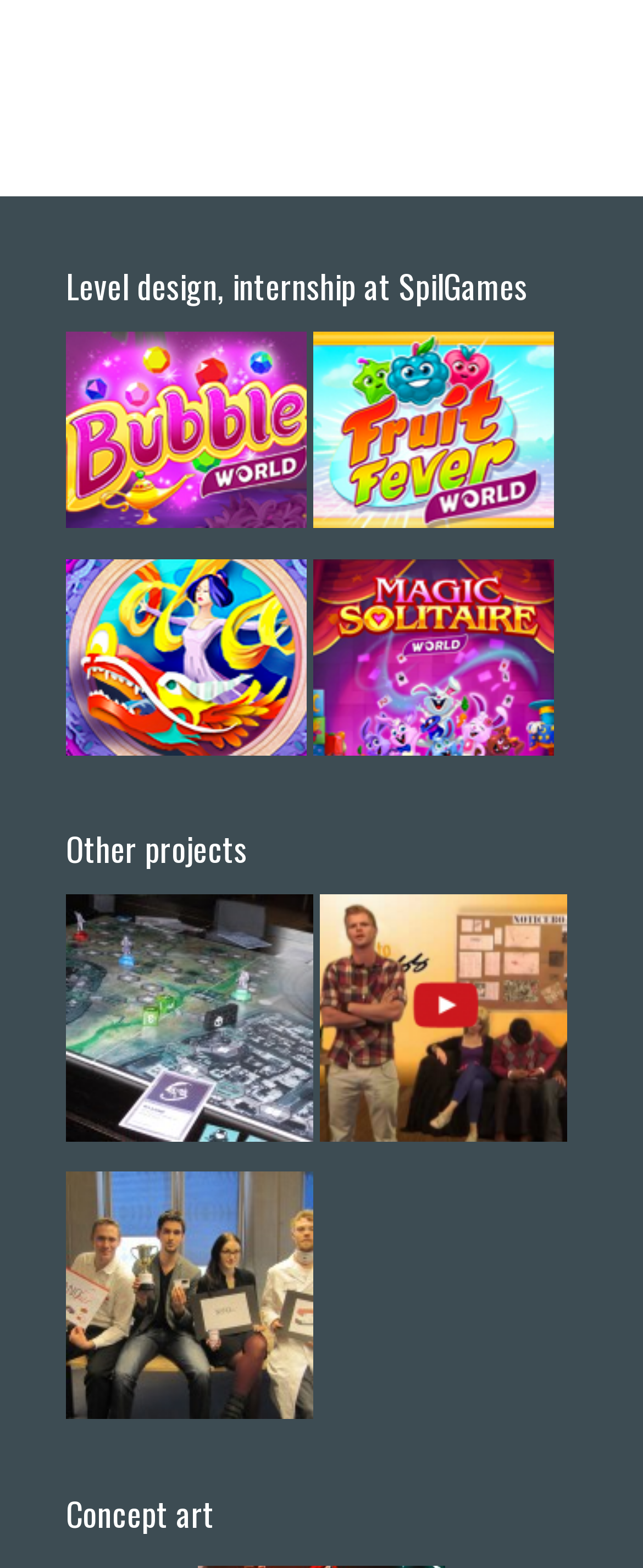What is the second category listed on the webpage?
Can you provide a detailed and comprehensive answer to the question?

I looked at the headings on the webpage and found that the first heading is 'Level design, internship at SpilGames' and the second heading is 'Other projects'. Therefore, the second category listed on the webpage is 'Other projects'.